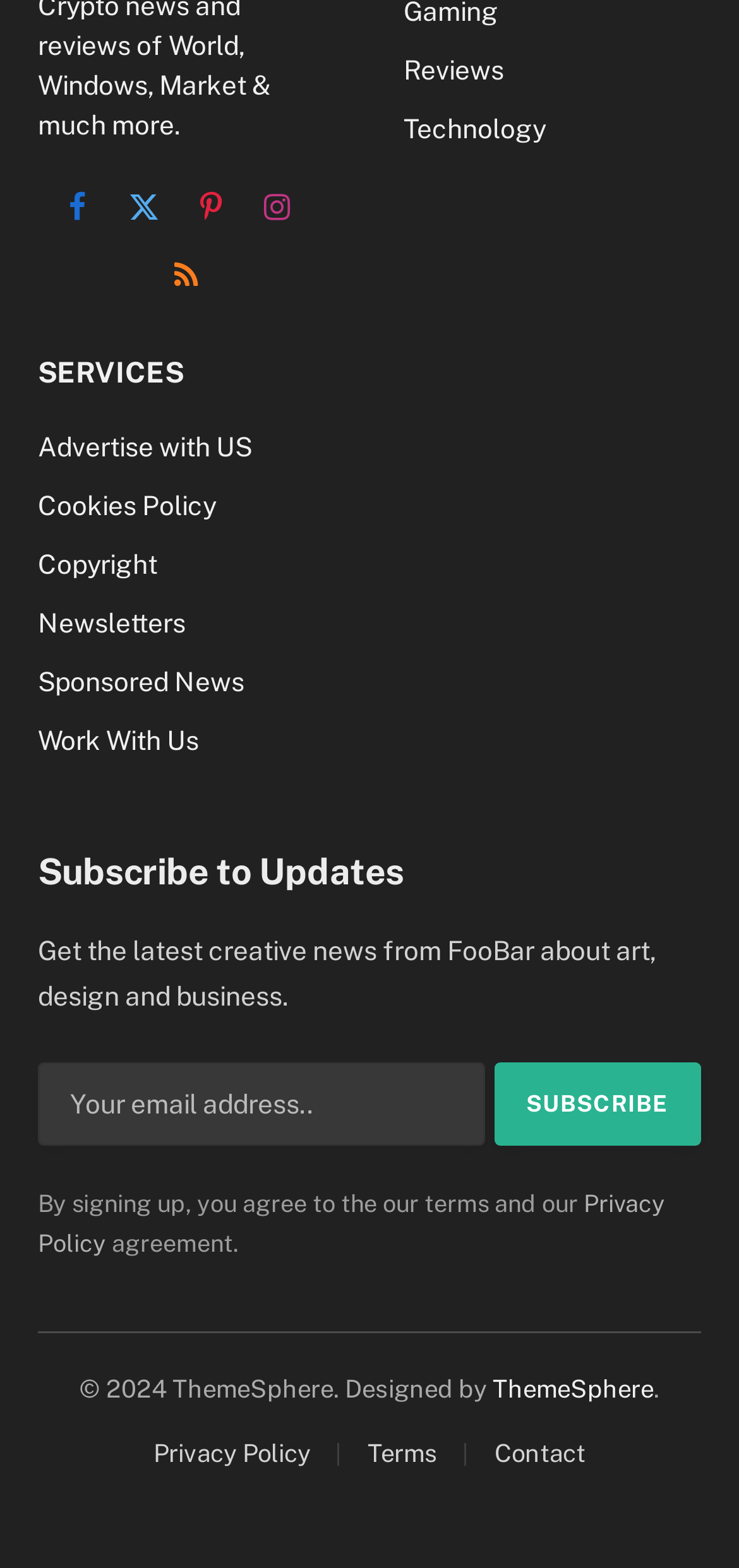What are the available services?
Craft a detailed and extensive response to the question.

The question asks about the available services. By looking at the section with the heading 'SERVICES', we can see six links: Advertise with US, Cookies Policy, Copyright, Newsletters, Sponsored News, and Work With Us. These are the available services listed on the webpage.